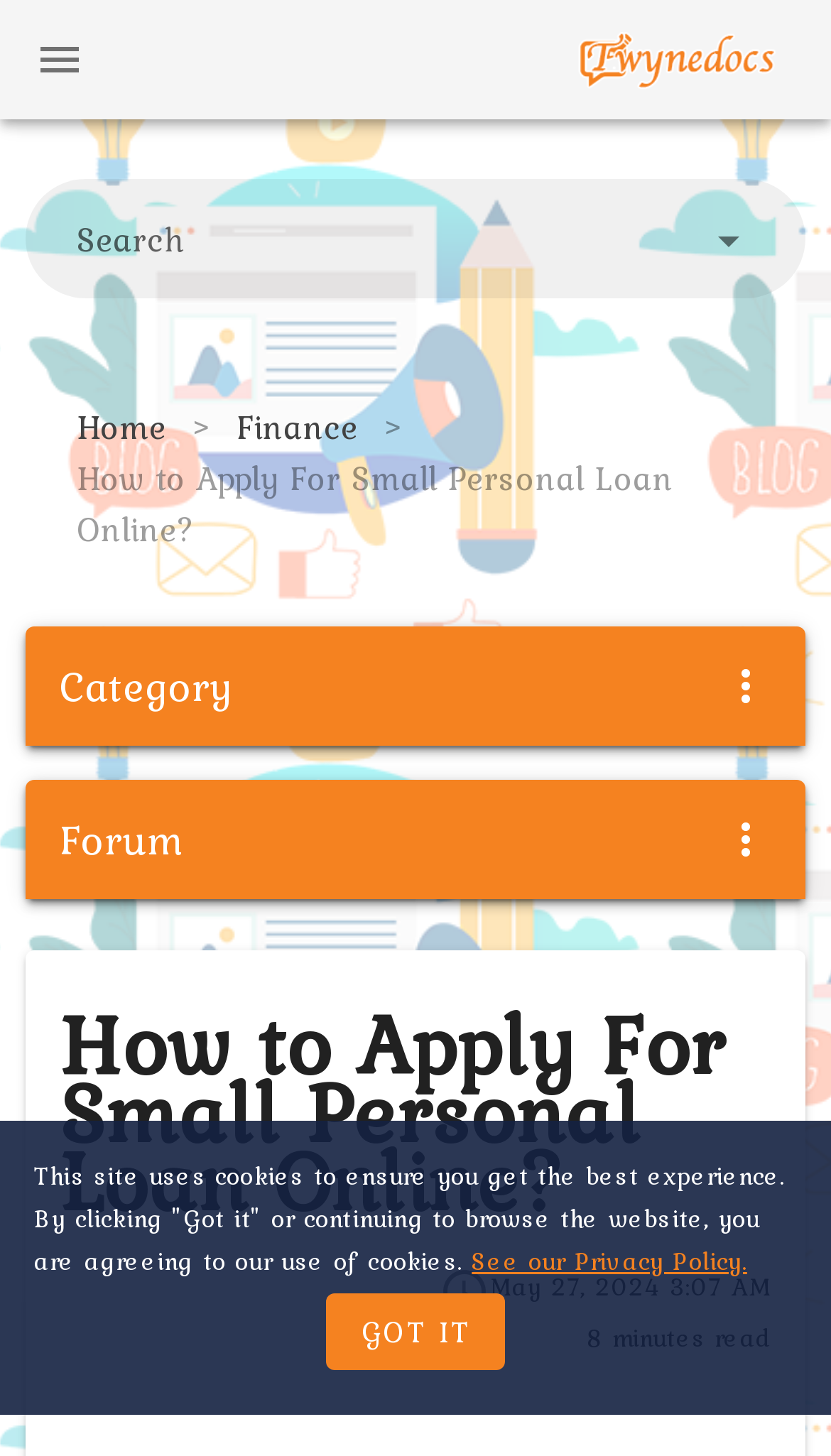What is the date and time of the article?
We need a detailed and meticulous answer to the question.

The time element contains the static text 'May 27, 2024 3:07 AM', which indicates the date and time the article was published.